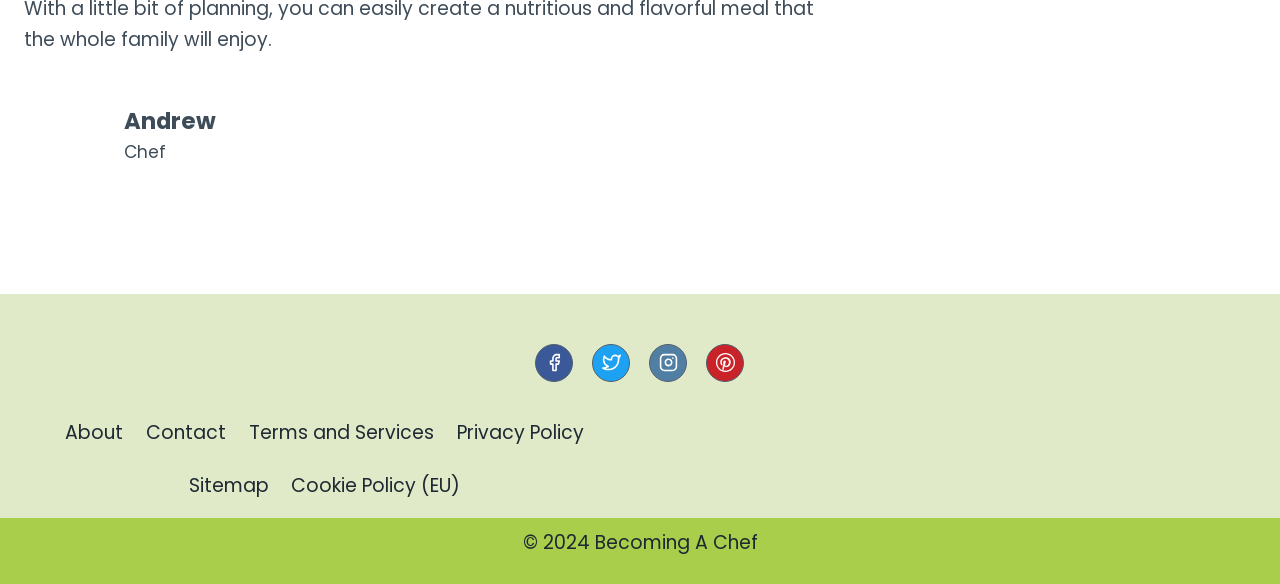Using the description: "view privacy policy", determine the UI element's bounding box coordinates. Ensure the coordinates are in the format of four float numbers between 0 and 1, i.e., [left, top, right, bottom].

None